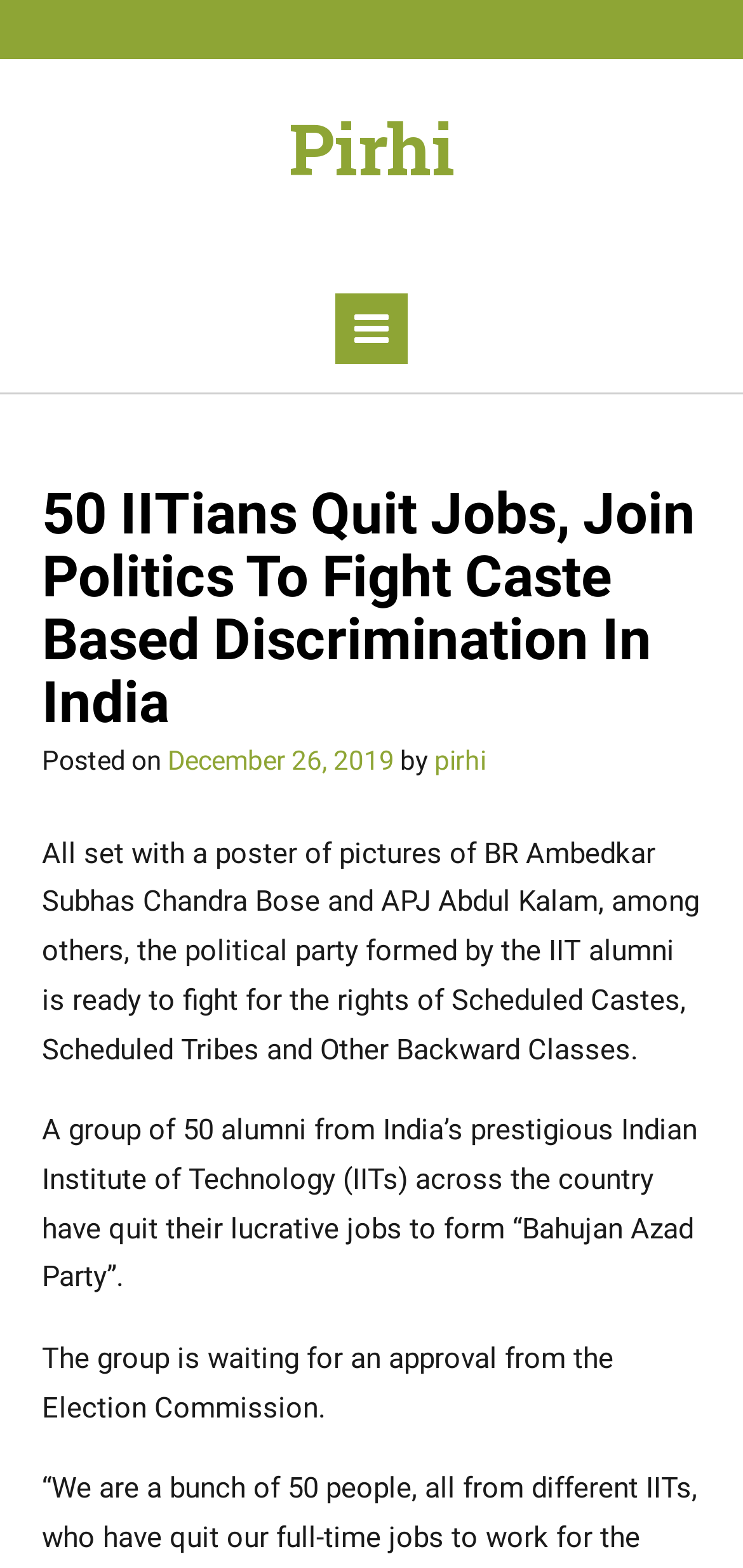When was the article posted?
Refer to the image and provide a detailed answer to the question.

The answer can be found in the metadata section of the article, which states 'Posted on December 26, 2019'.